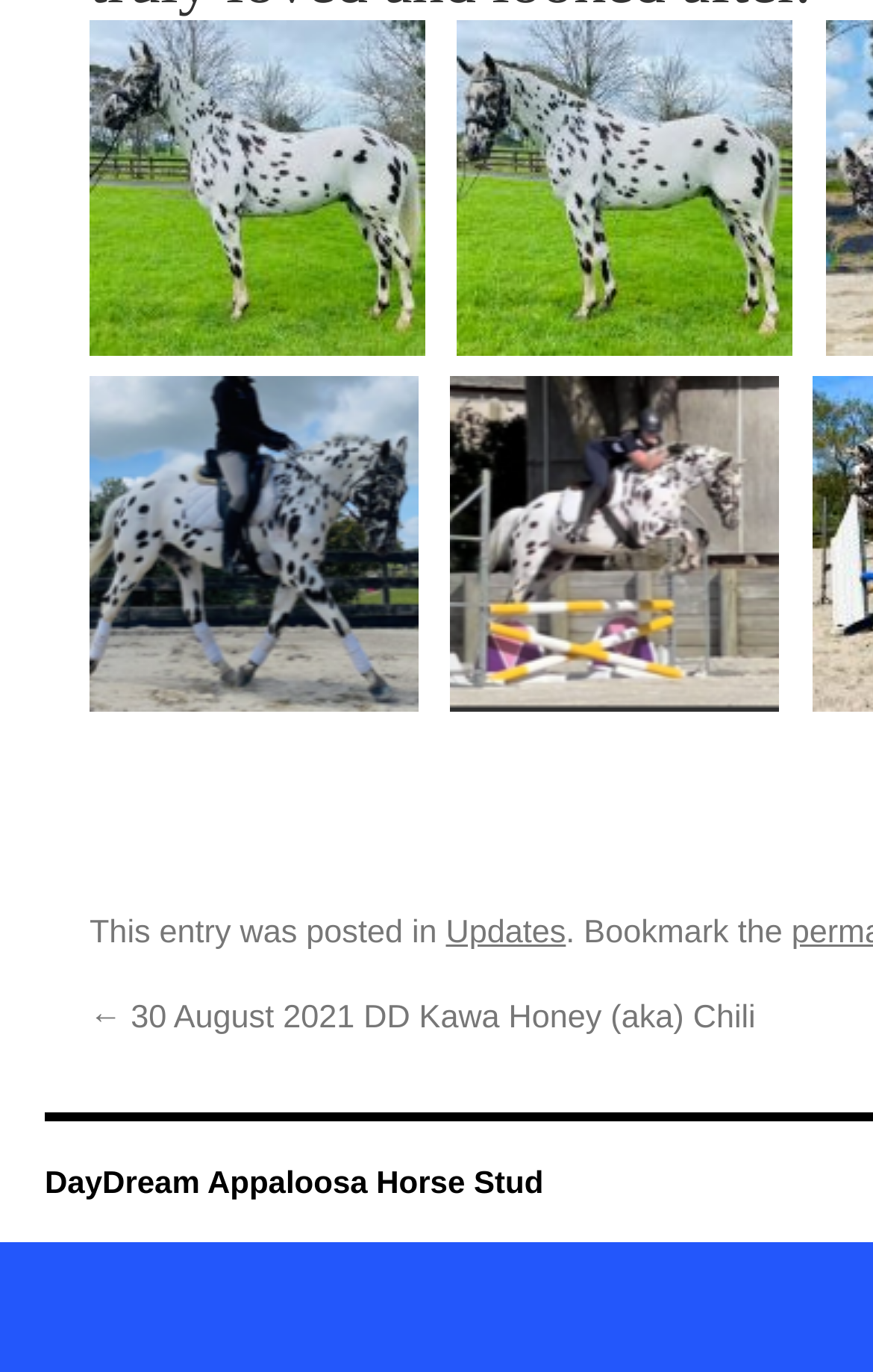Determine the bounding box coordinates of the clickable region to follow the instruction: "go to the DayDream Appaloosa Horse Stud page".

[0.051, 0.849, 0.622, 0.875]